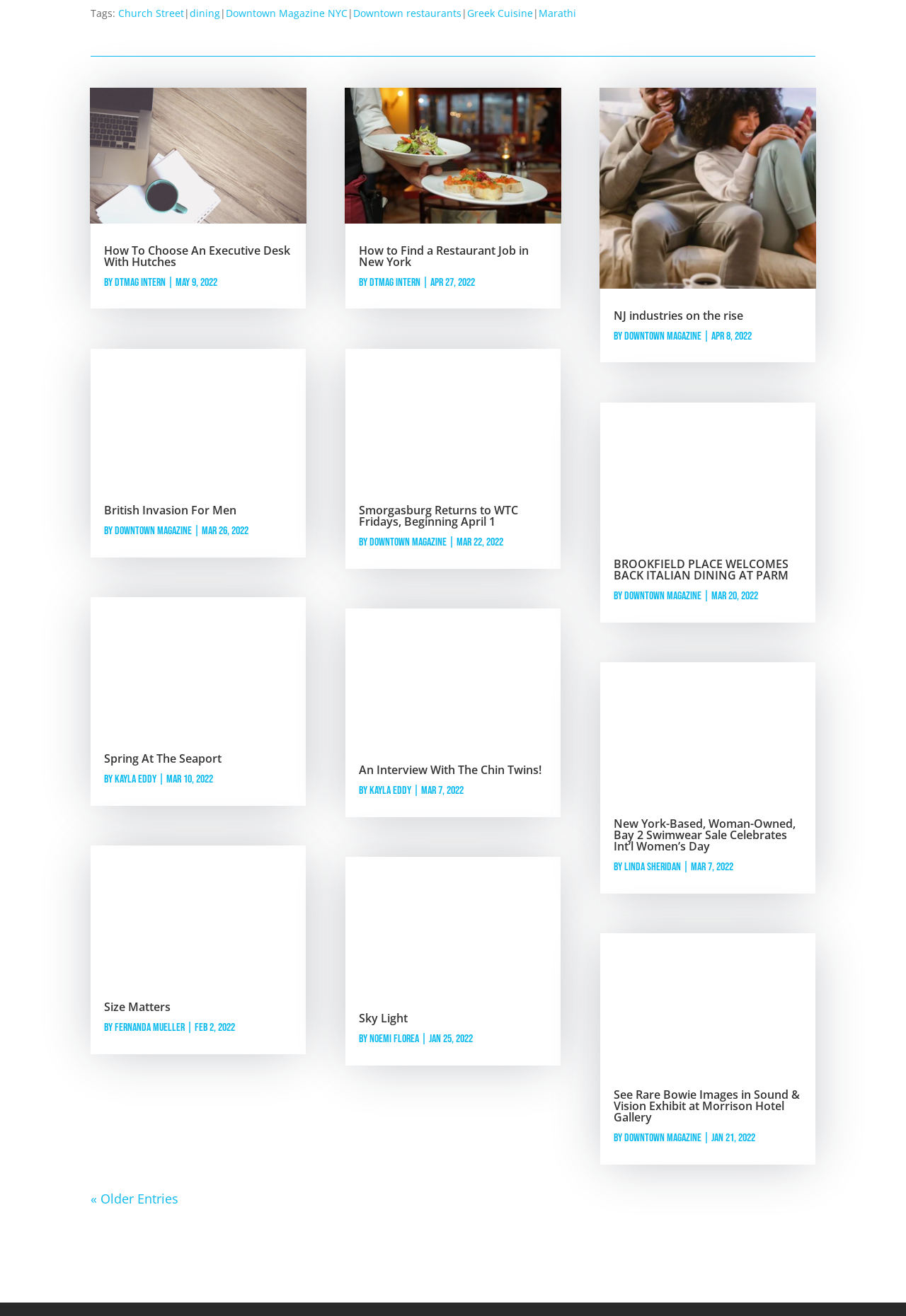Using the webpage screenshot, find the UI element described by alt="British Invasion For Men". Provide the bounding box coordinates in the format (top-left x, top-left y, bottom-right x, bottom-right y), ensuring all values are floating point numbers between 0 and 1.

[0.099, 0.264, 0.338, 0.367]